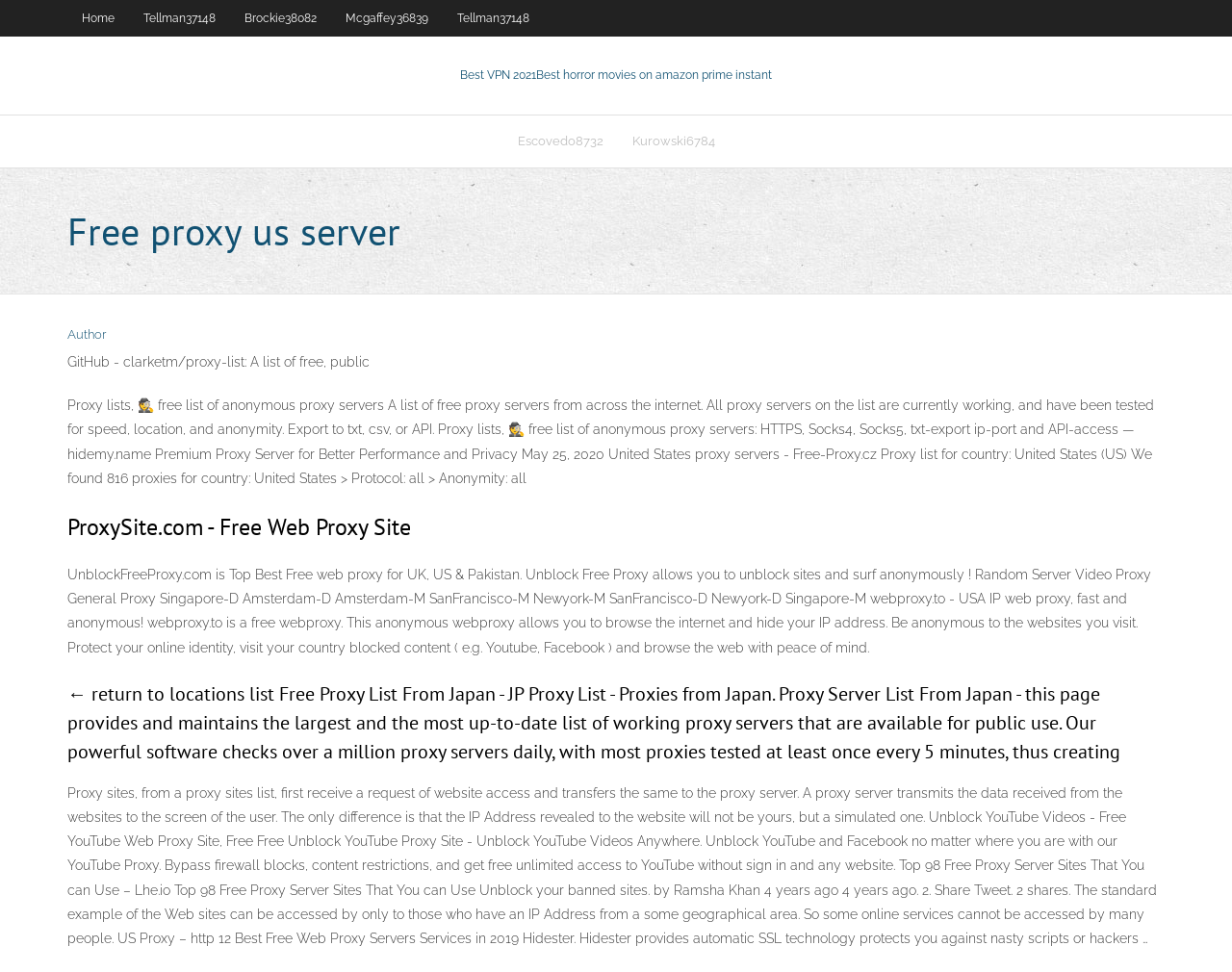Can you identify the bounding box coordinates of the clickable region needed to carry out this instruction: 'Go to the 'ProxySite.com' website'? The coordinates should be four float numbers within the range of 0 to 1, stated as [left, top, right, bottom].

[0.055, 0.525, 0.945, 0.56]